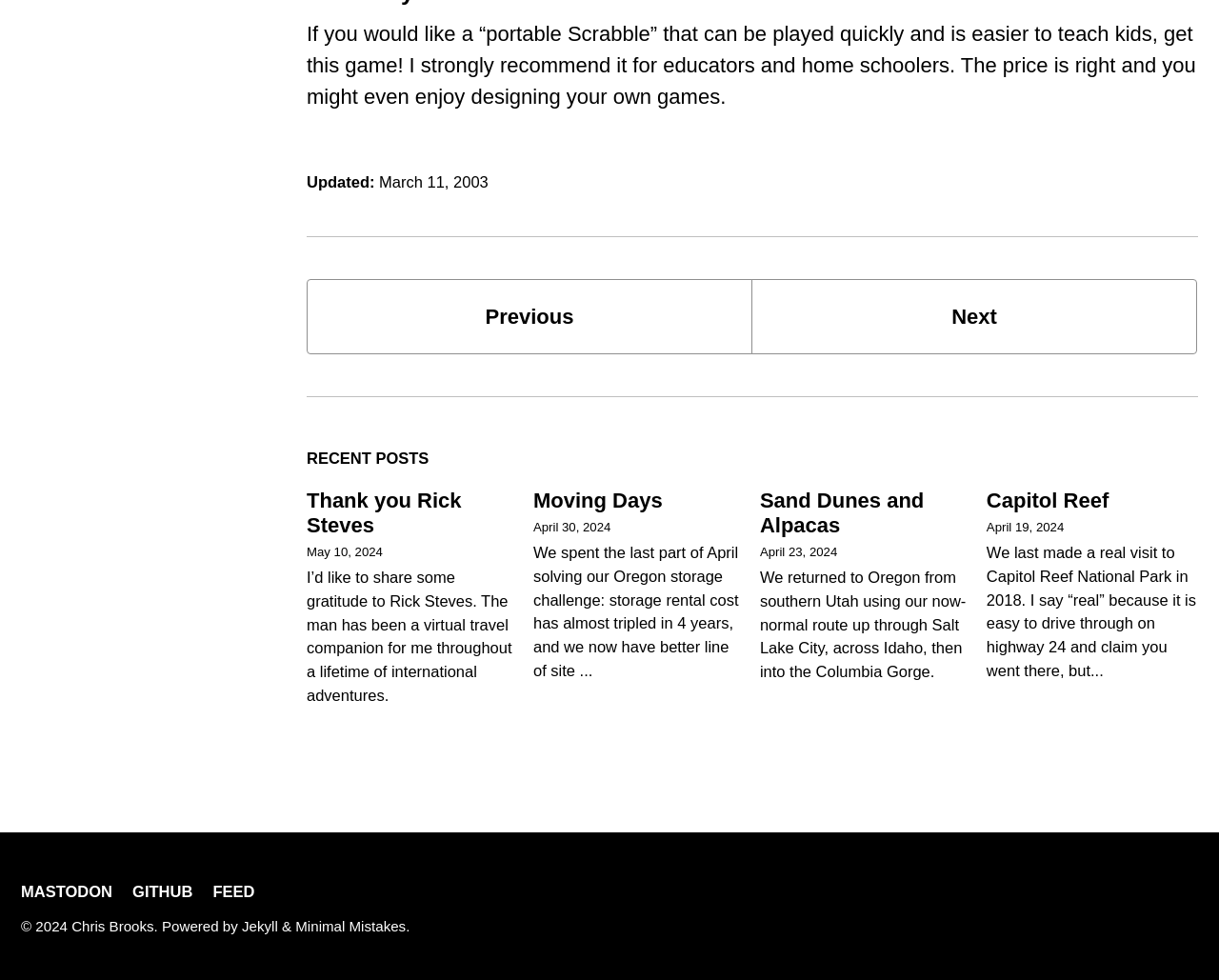Point out the bounding box coordinates of the section to click in order to follow this instruction: "Check the 'MASTODON' link".

[0.017, 0.901, 0.1, 0.918]